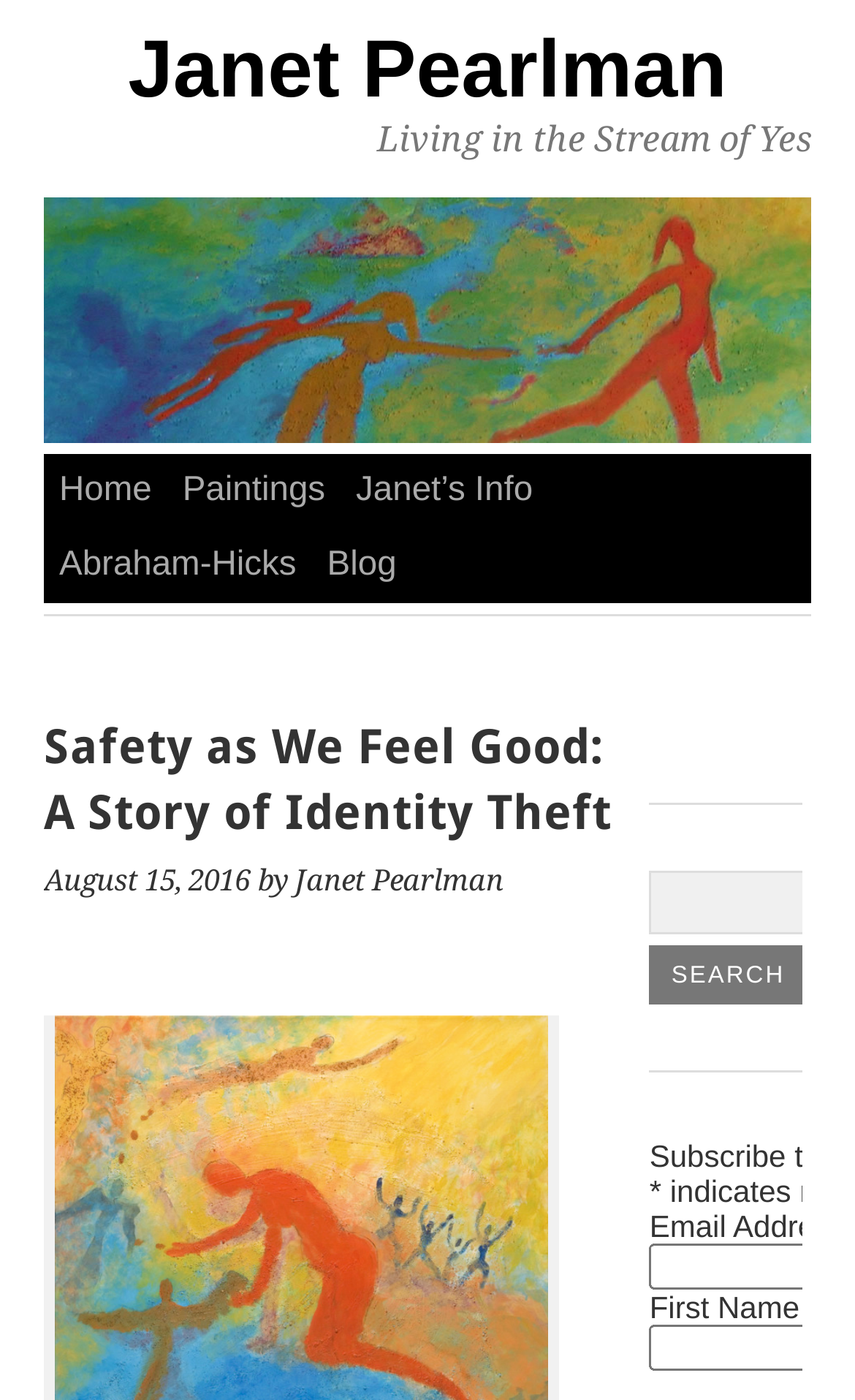Answer this question in one word or a short phrase: Is the search box required?

No